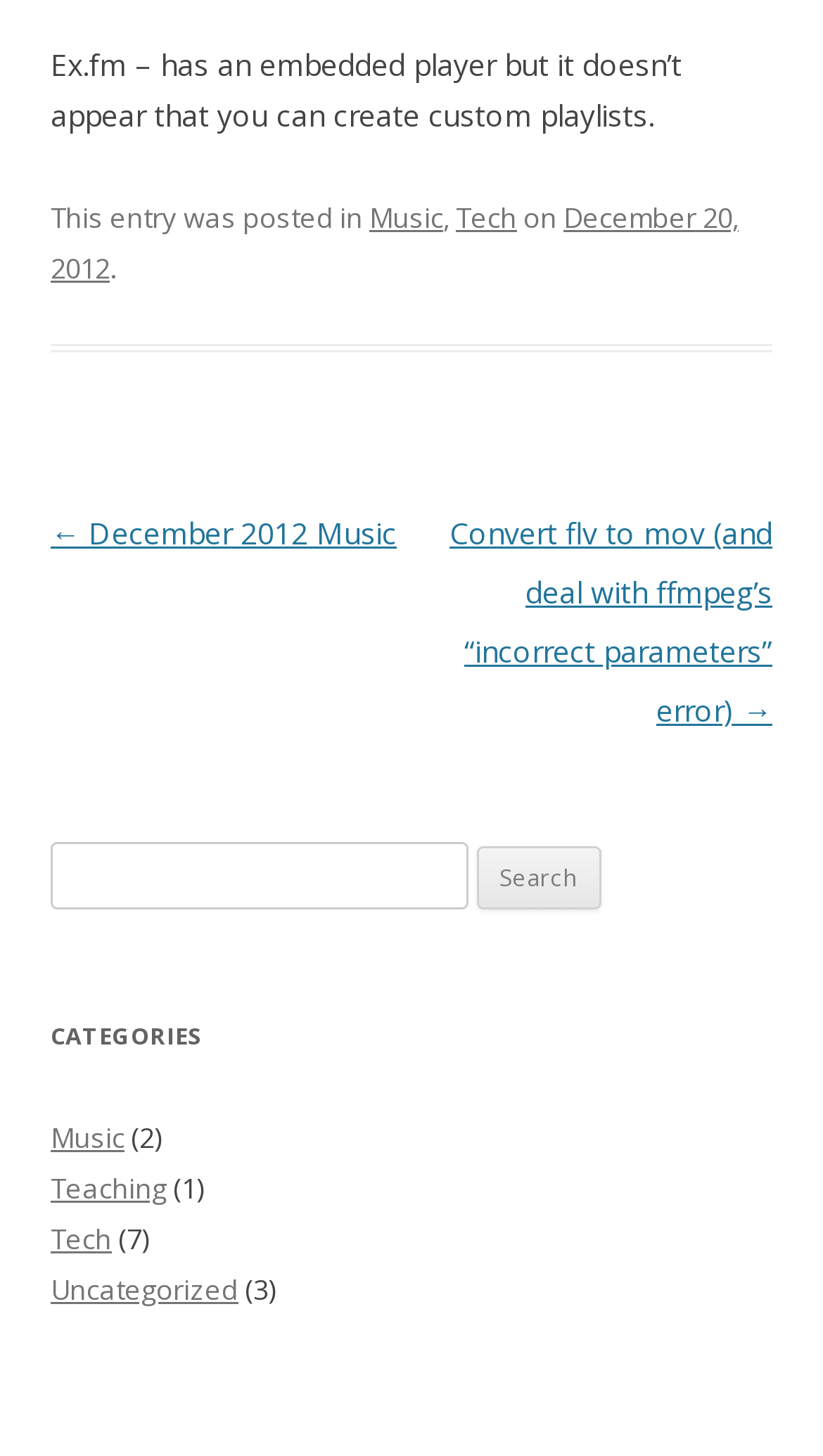Find the bounding box coordinates of the element to click in order to complete this instruction: "Click on the 'Tech' category". The bounding box coordinates must be four float numbers between 0 and 1, denoted as [left, top, right, bottom].

[0.062, 0.837, 0.136, 0.864]